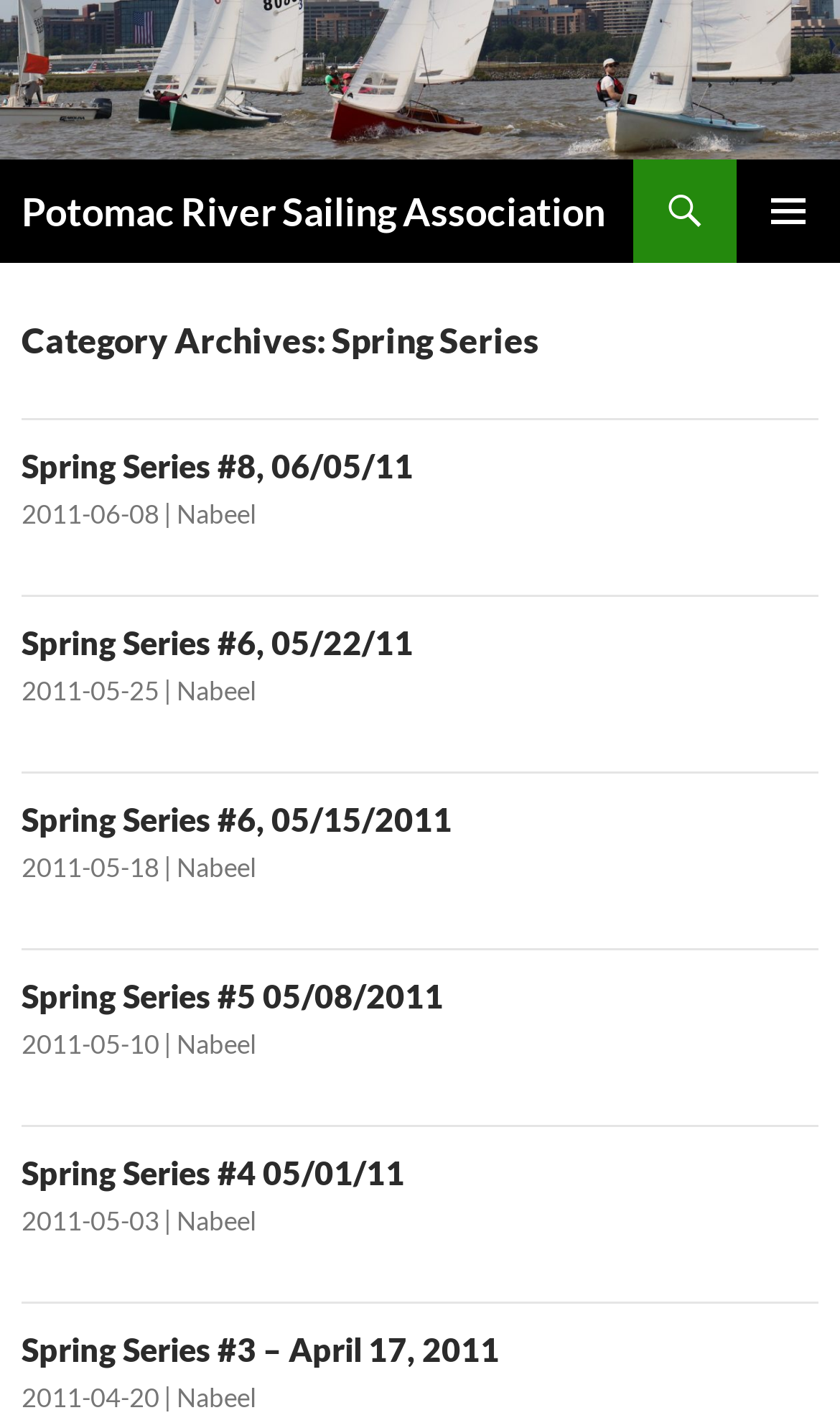Determine the bounding box coordinates for the HTML element mentioned in the following description: "Chat to us". The coordinates should be a list of four floats ranging from 0 to 1, represented as [left, top, right, bottom].

None